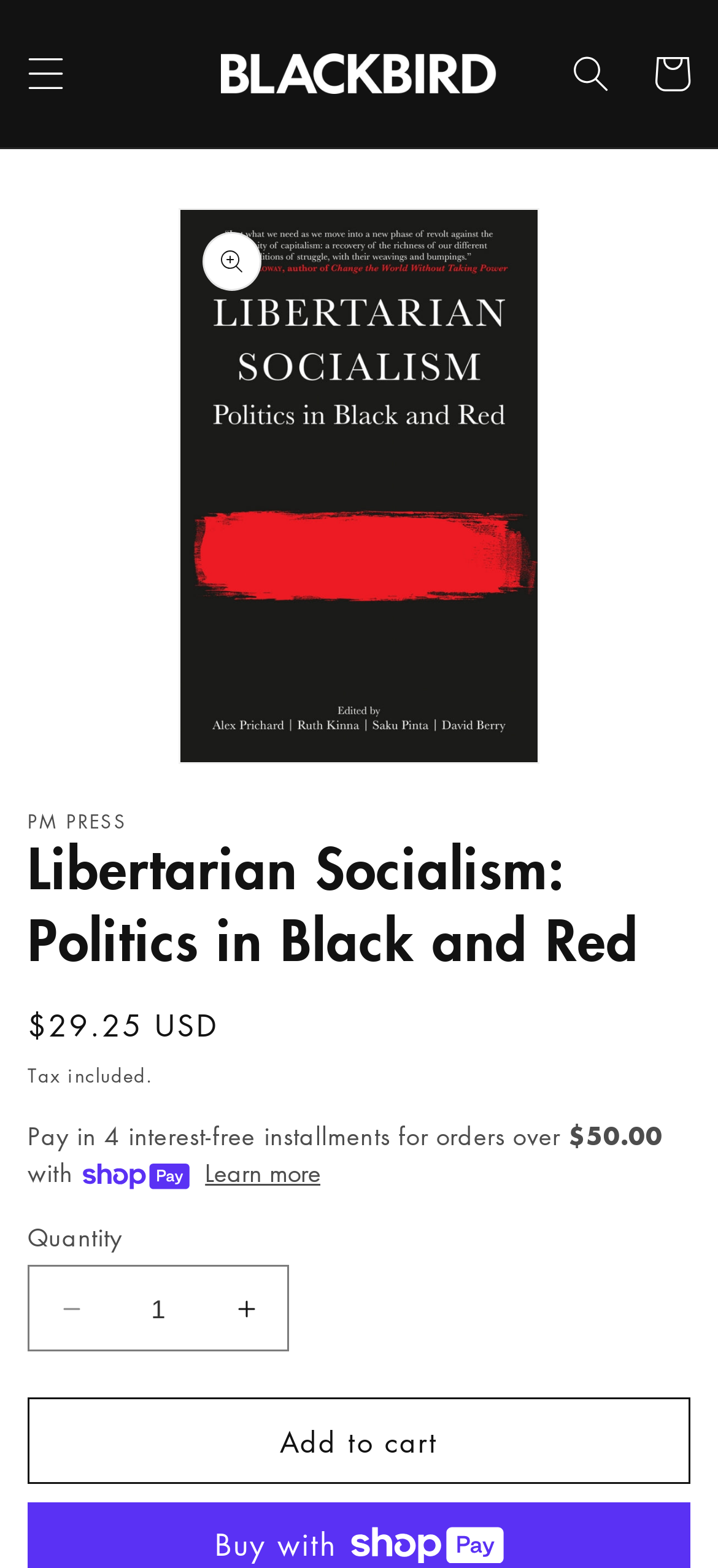Respond with a single word or phrase to the following question: What is the function of the 'Learn more' button?

To learn more about Shop Pay